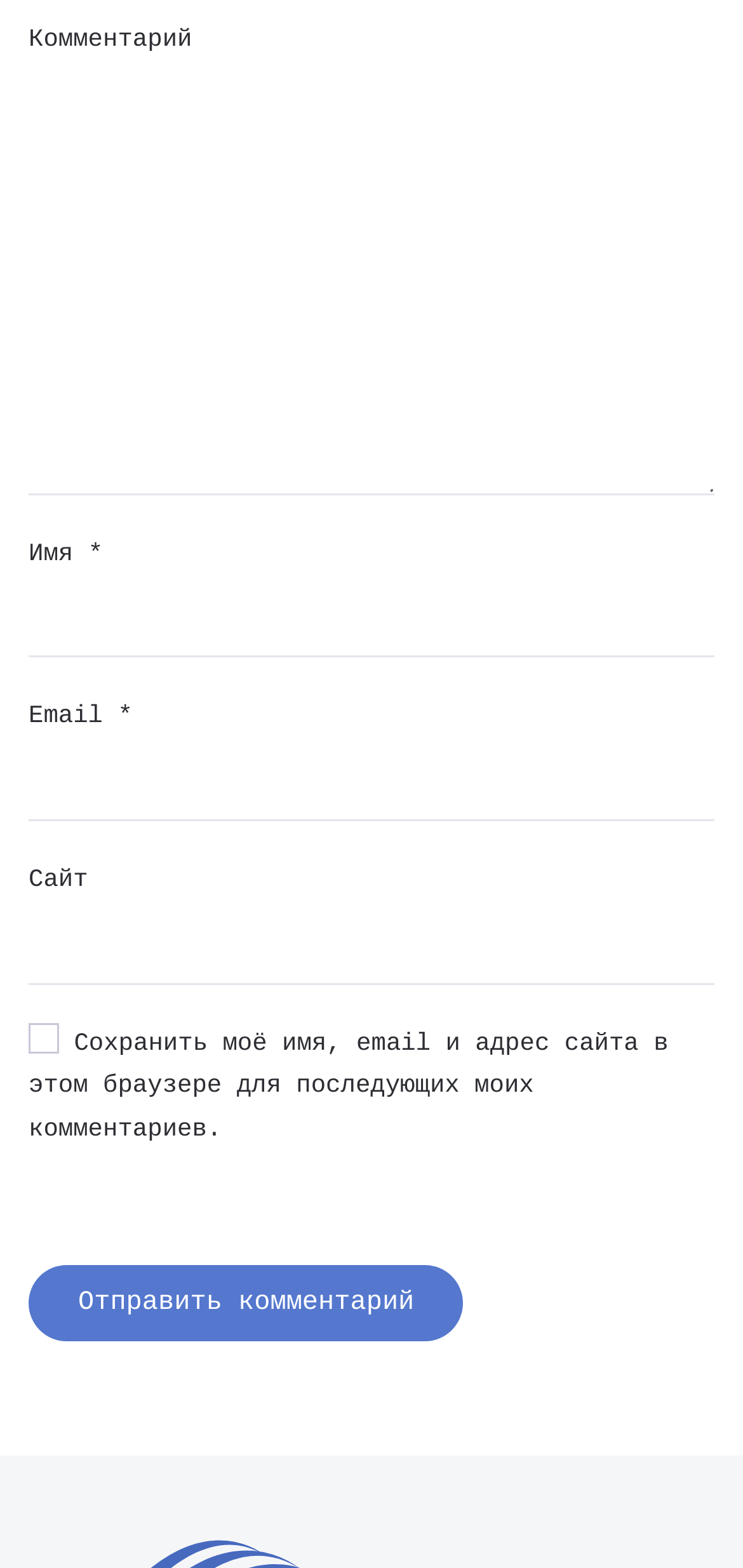Identify the bounding box for the UI element that is described as follows: "parent_node: Сайт name="url"".

[0.038, 0.582, 0.962, 0.628]